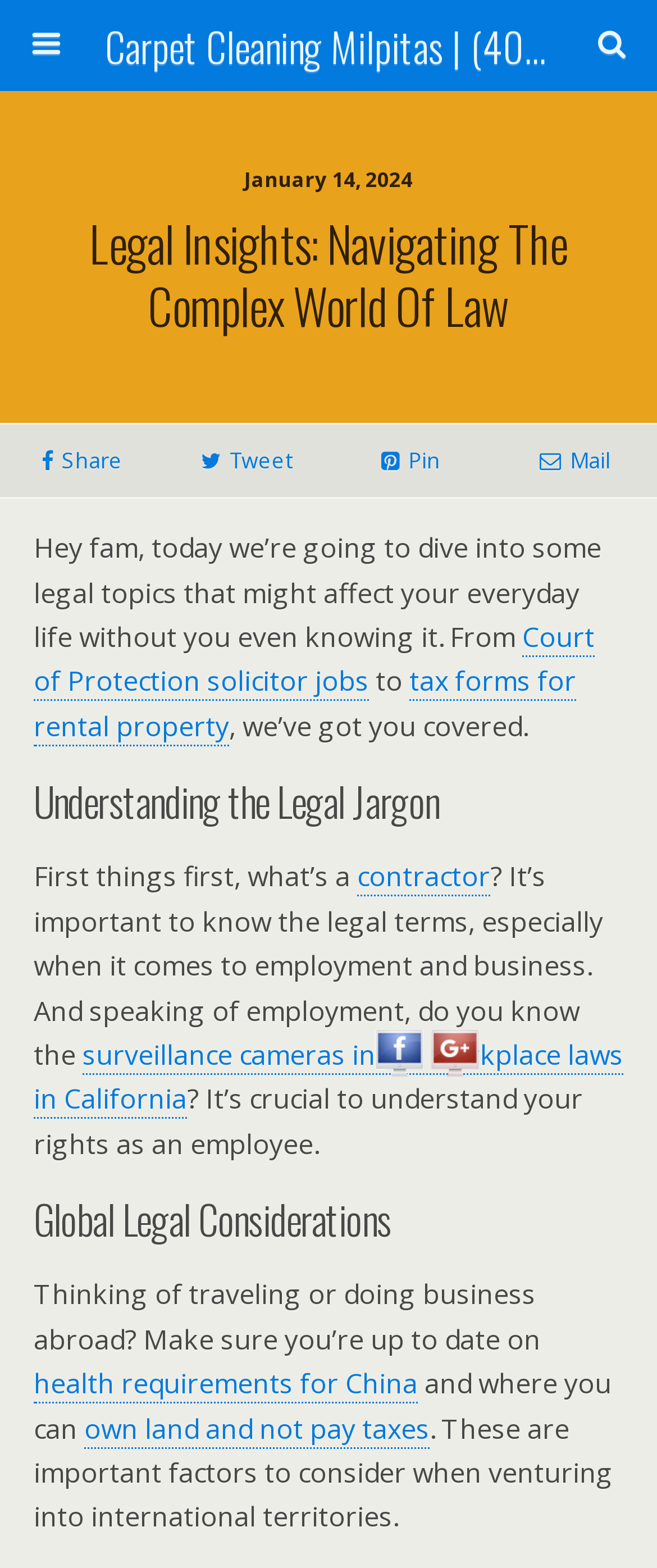Using the given description, provide the bounding box coordinates formatted as (top-left x, top-left y, bottom-right x, bottom-right y), with all values being floating point numbers between 0 and 1. Description: name="submit" value="Search"

[0.764, 0.063, 0.949, 0.092]